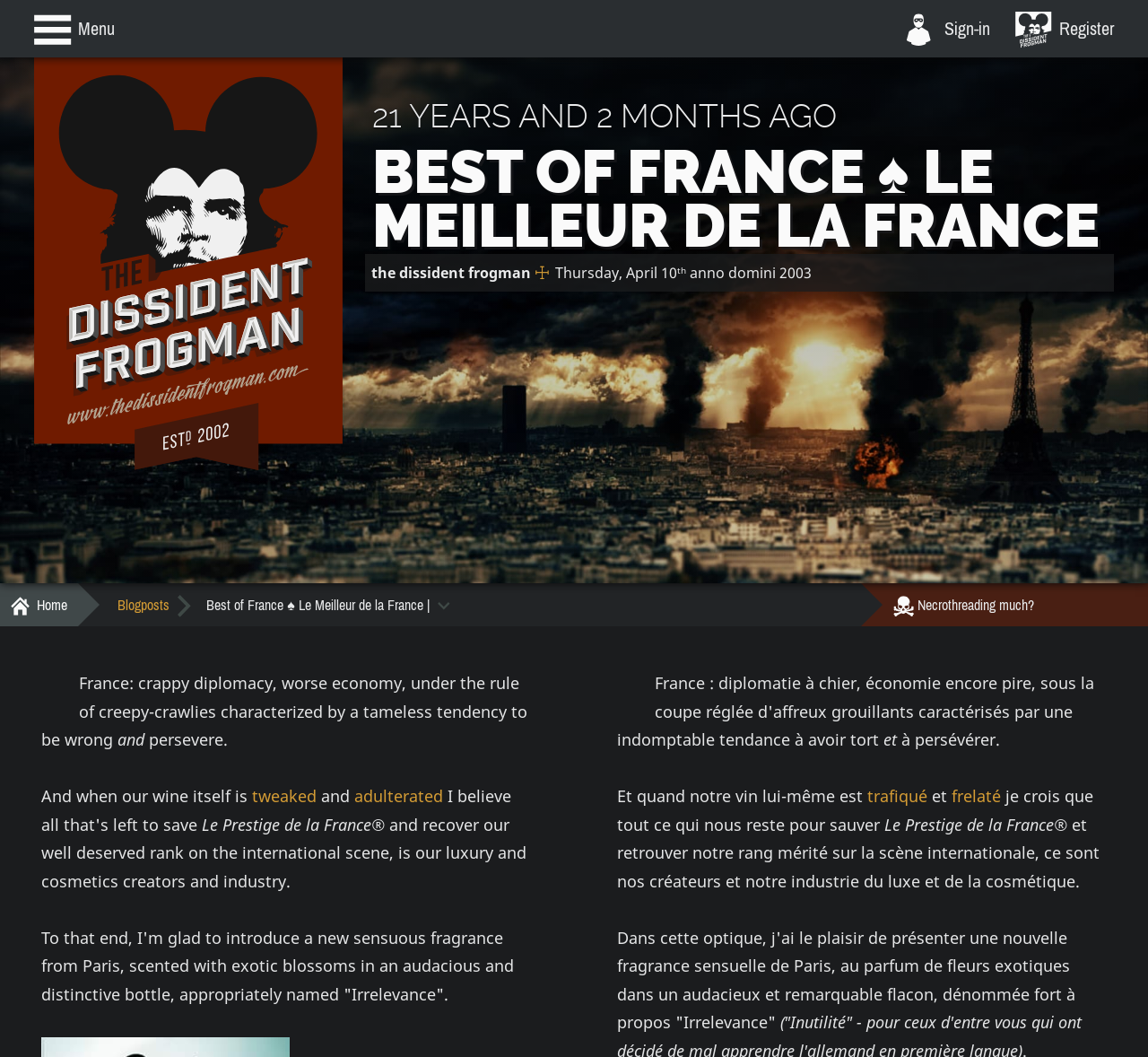Provide the bounding box coordinates of the area you need to click to execute the following instruction: "Click on the 'Blogposts' link".

[0.1, 0.552, 0.151, 0.593]